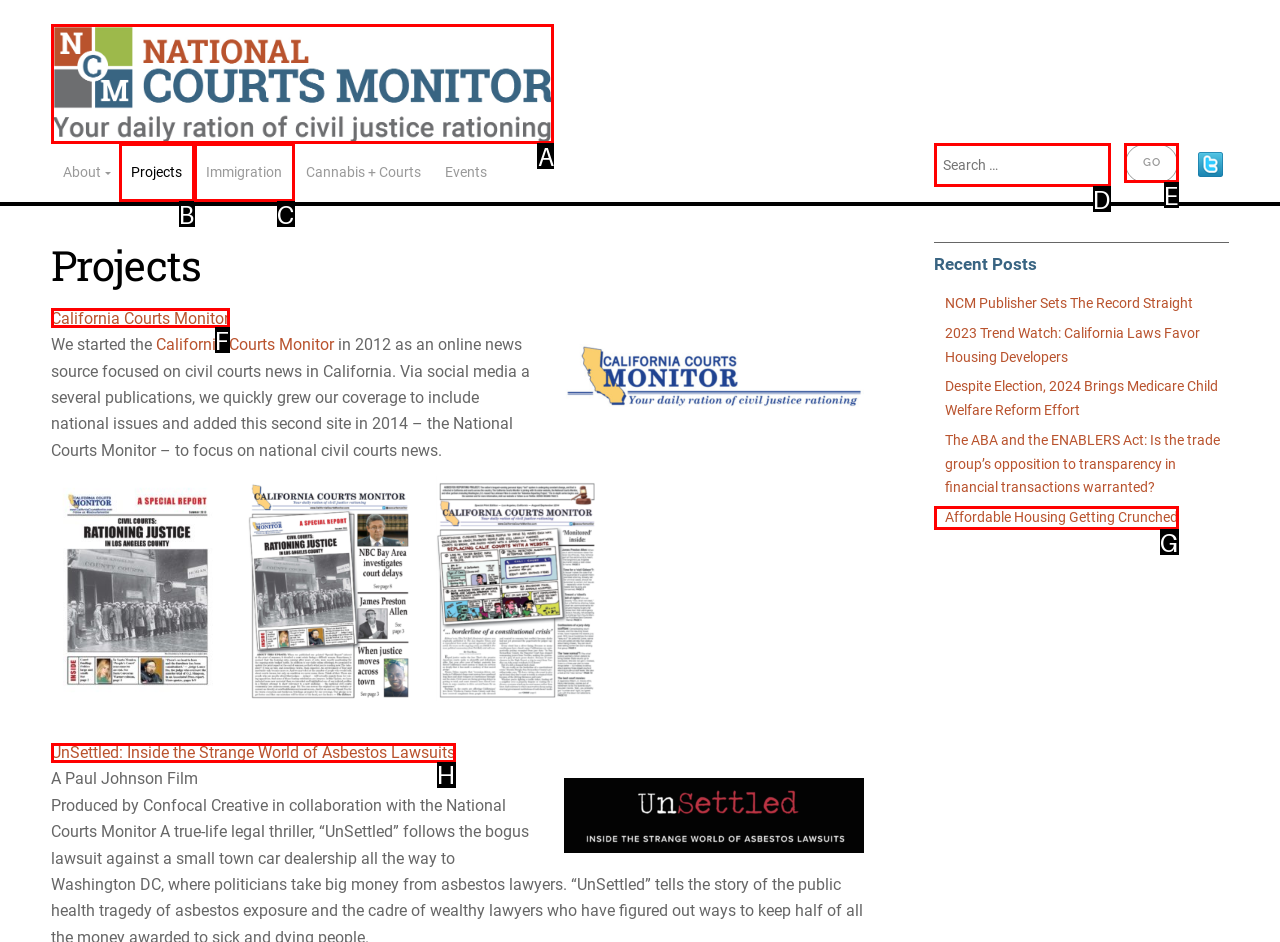Indicate which UI element needs to be clicked to fulfill the task: Read about California Courts Monitor
Answer with the letter of the chosen option from the available choices directly.

F